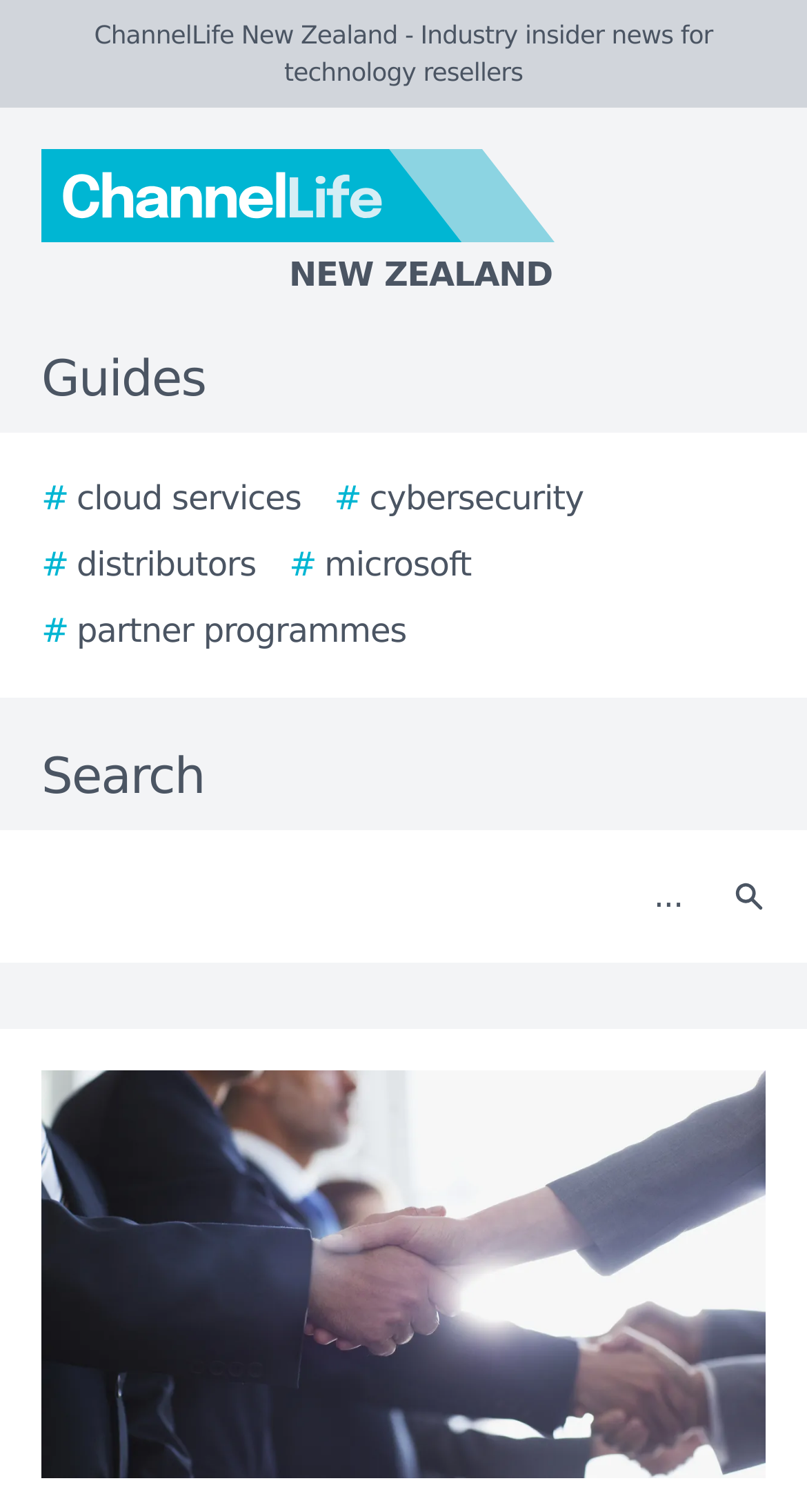Identify the bounding box coordinates for the UI element that matches this description: "aria-label="Search"".

[0.877, 0.56, 0.979, 0.626]